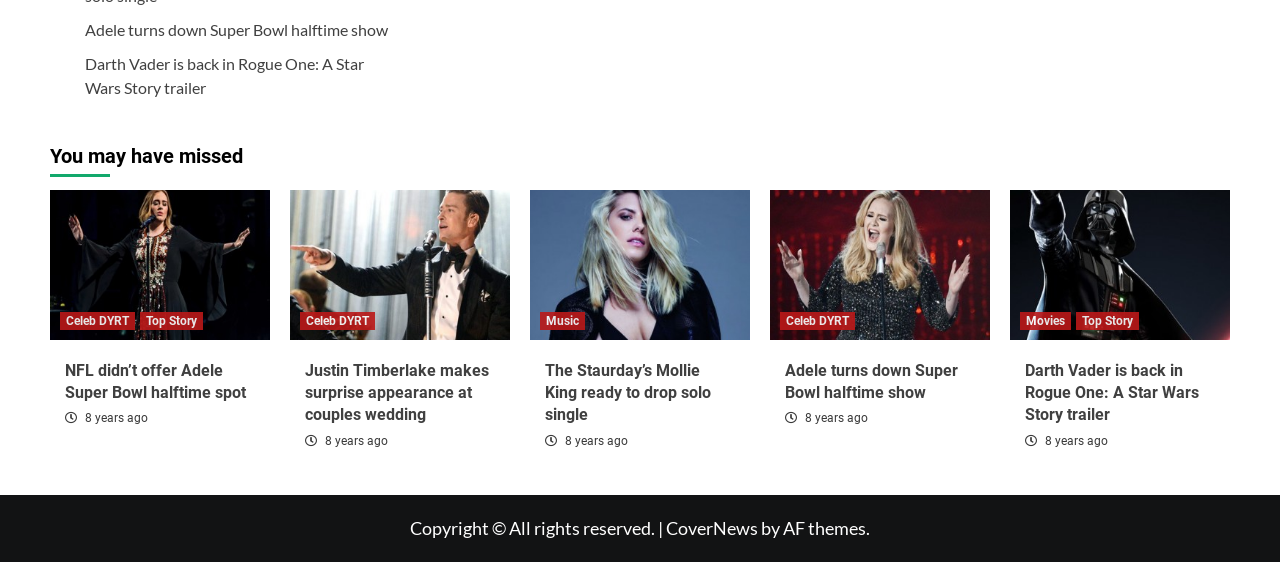What type of content is displayed in the figures?
Using the visual information from the image, give a one-word or short-phrase answer.

Images